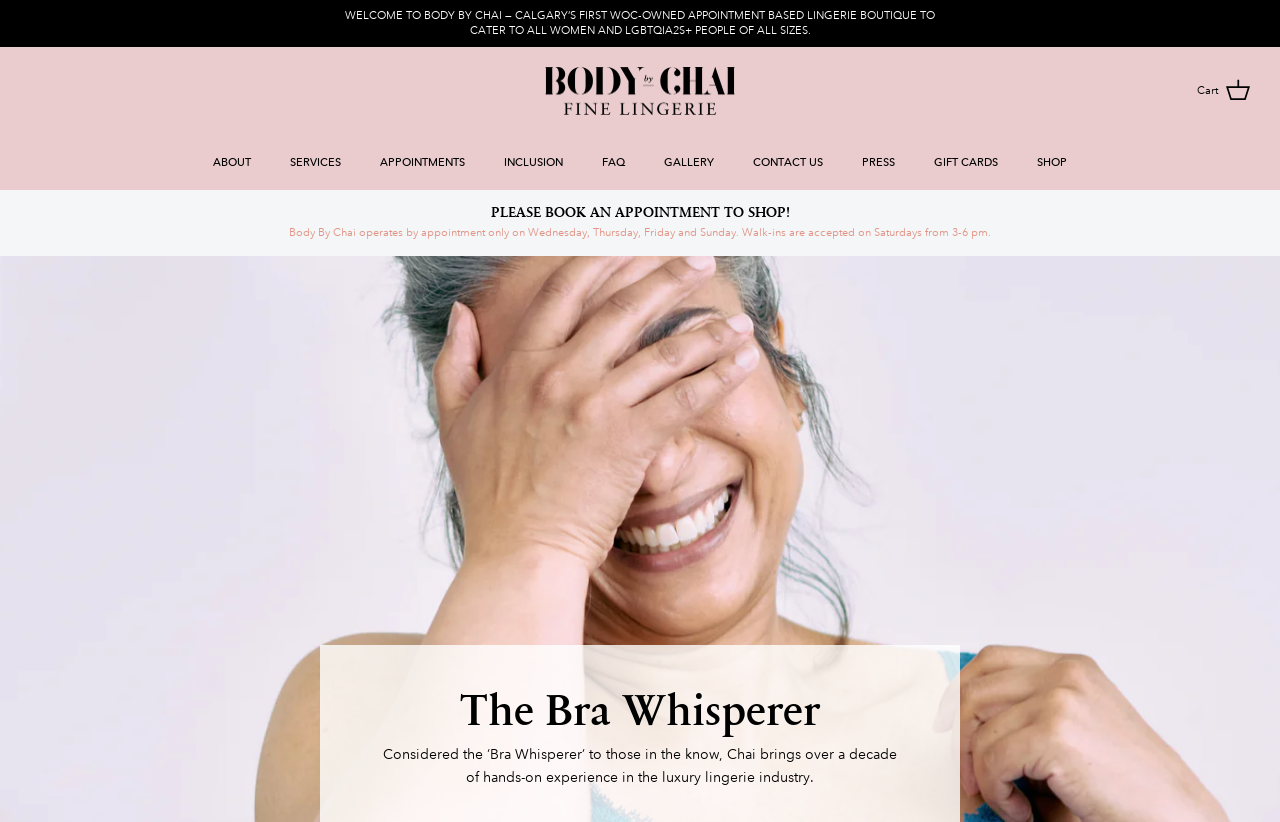Could you provide the bounding box coordinates for the portion of the screen to click to complete this instruction: "view the gallery"?

[0.505, 0.166, 0.572, 0.23]